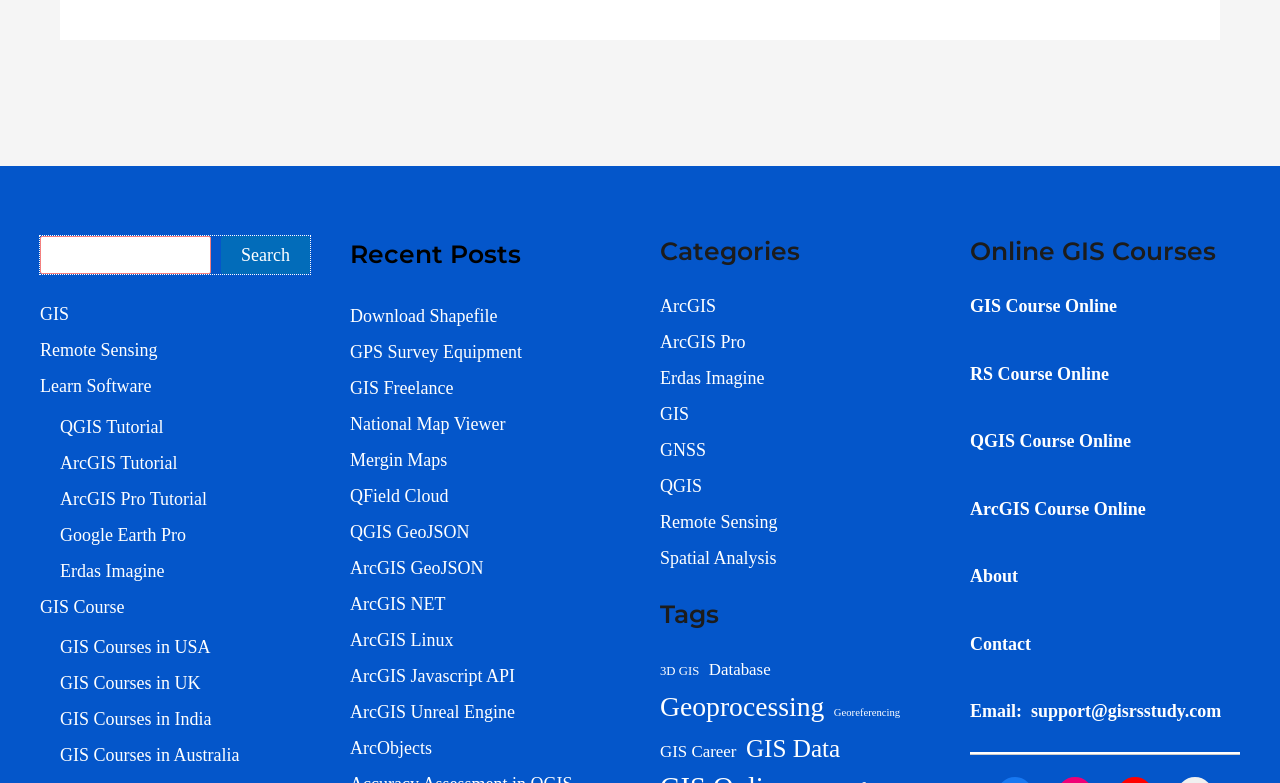Examine the image and give a thorough answer to the following question:
What is the main topic of this website?

Based on the categories and links on the webpage, it appears that the main topic of this website is related to Geographic Information Systems (GIS) and Remote Sensing. The categories include ArcGIS, QGIS, Erdas Imagine, and Spatial Analysis, which are all related to GIS and Remote Sensing.